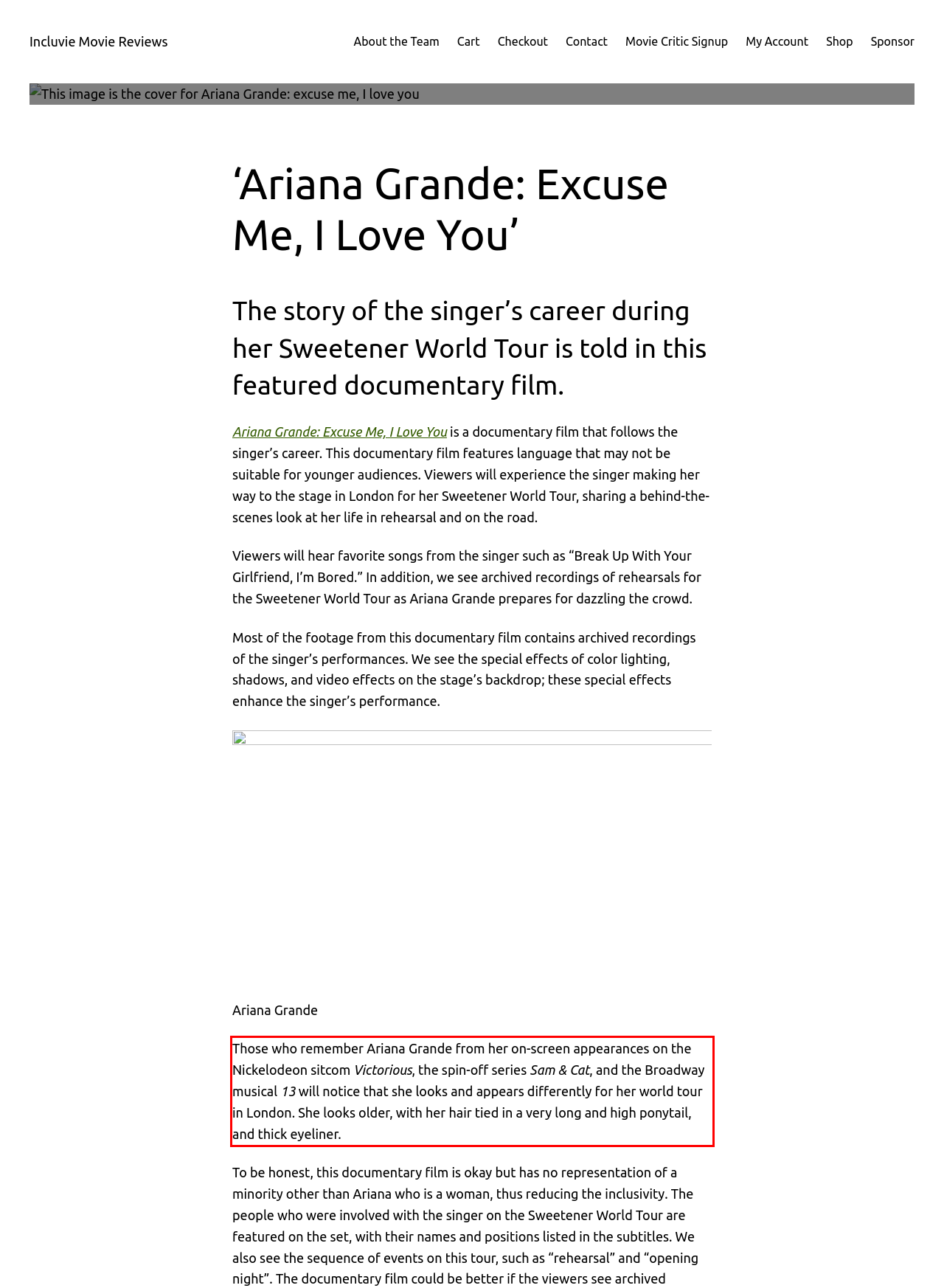Please analyze the screenshot of a webpage and extract the text content within the red bounding box using OCR.

Those who remember Ariana Grande from her on-screen appearances on the Nickelodeon sitcom Victorious, the spin-off series Sam & Cat, and the Broadway musical 13 will notice that she looks and appears differently for her world tour in London. She looks older, with her hair tied in a very long and high ponytail, and thick eyeliner.